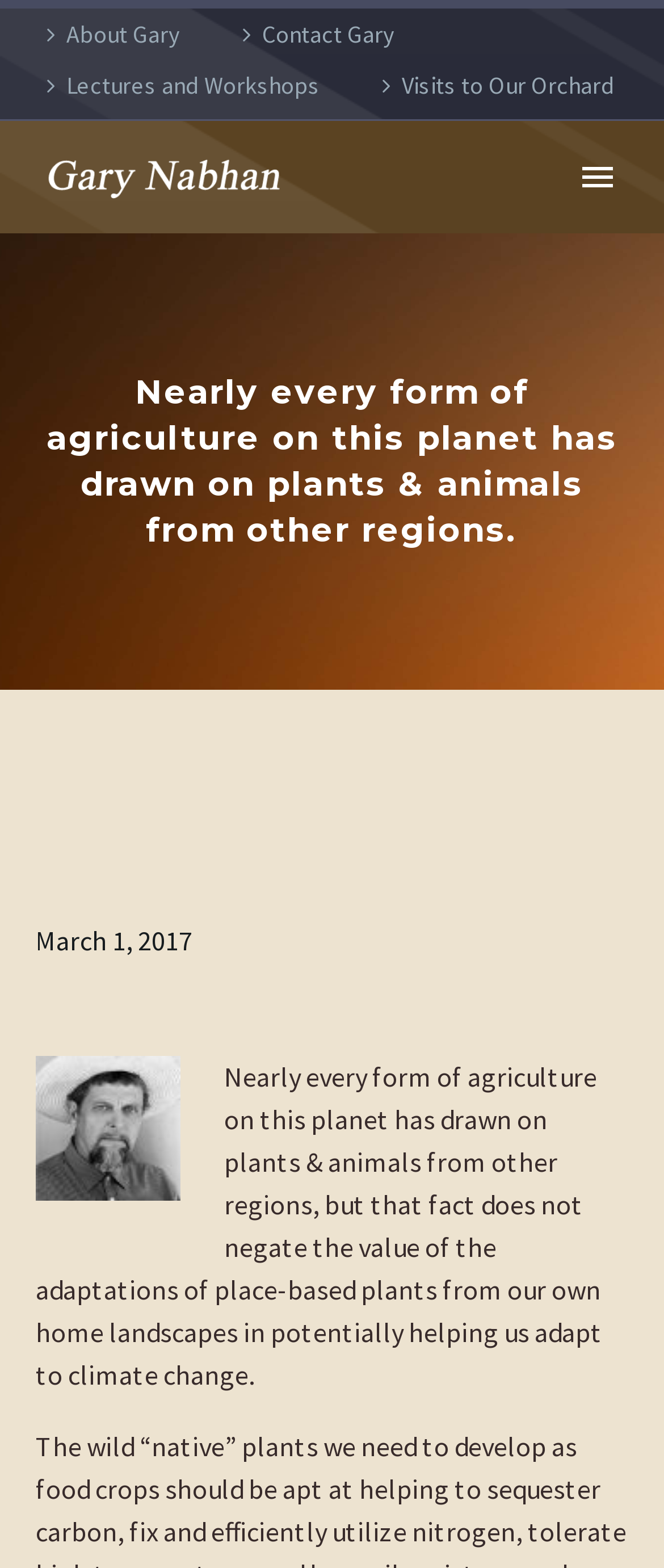Answer the question below with a single word or a brief phrase: 
What is the purpose of the button with the 's' icon?

Search